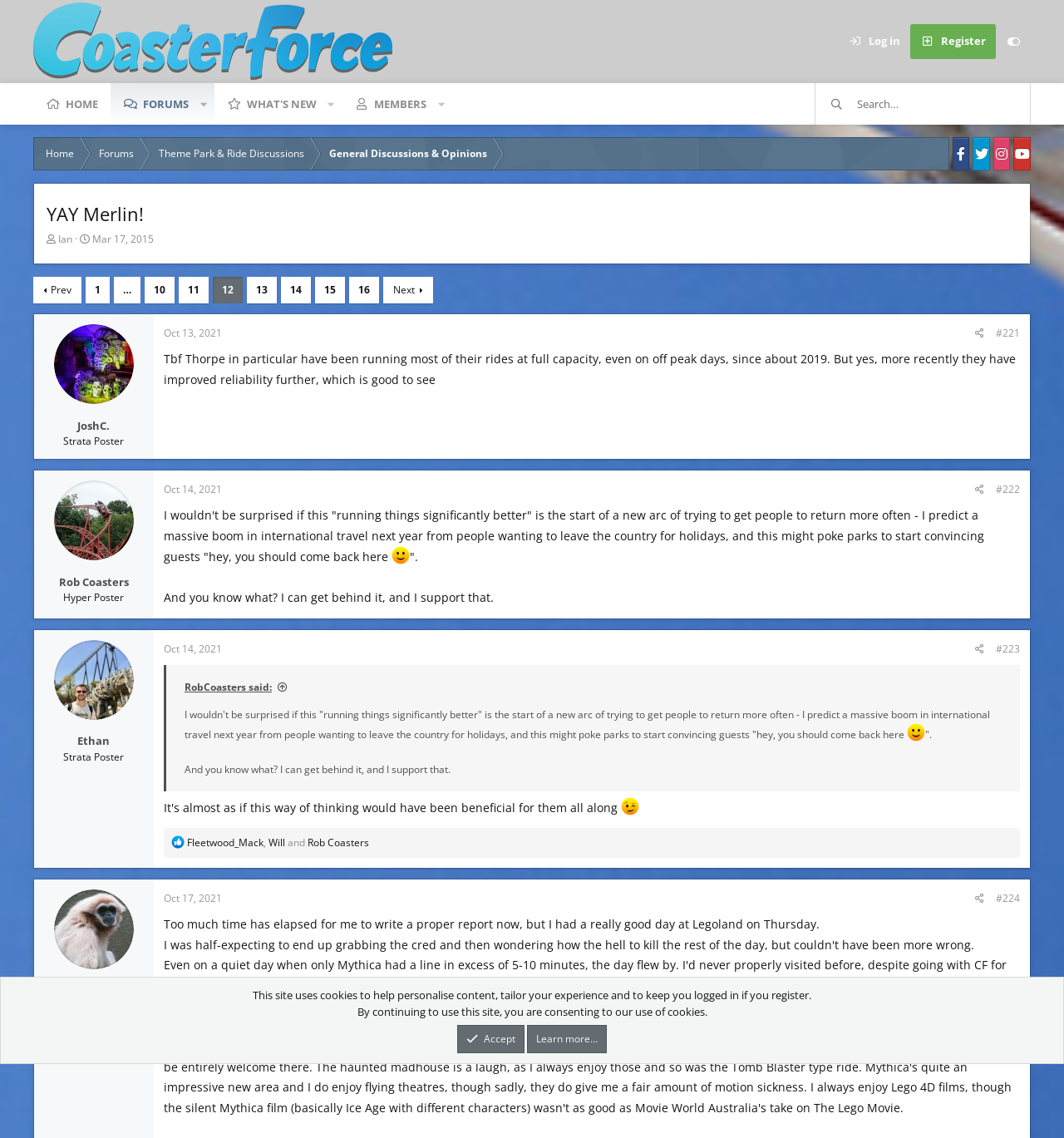With reference to the image, please provide a detailed answer to the following question: Who started the thread?

I determined the answer by looking at the thread starter information, which showed a link with the text 'Ian'. This suggests that Ian is the person who started the thread.